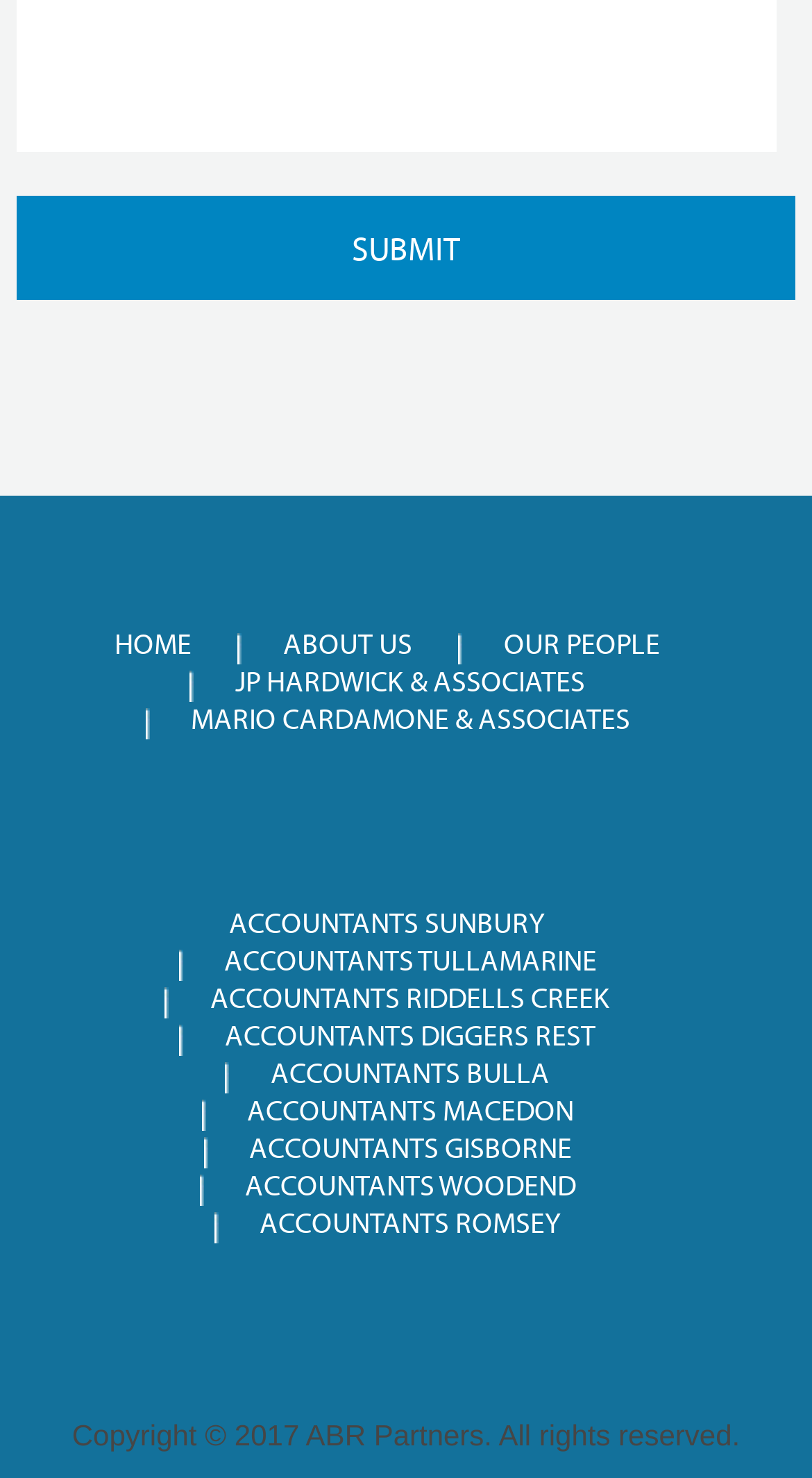Identify the bounding box for the described UI element: "Mario Cardamone & Associates".

[0.235, 0.476, 0.776, 0.498]